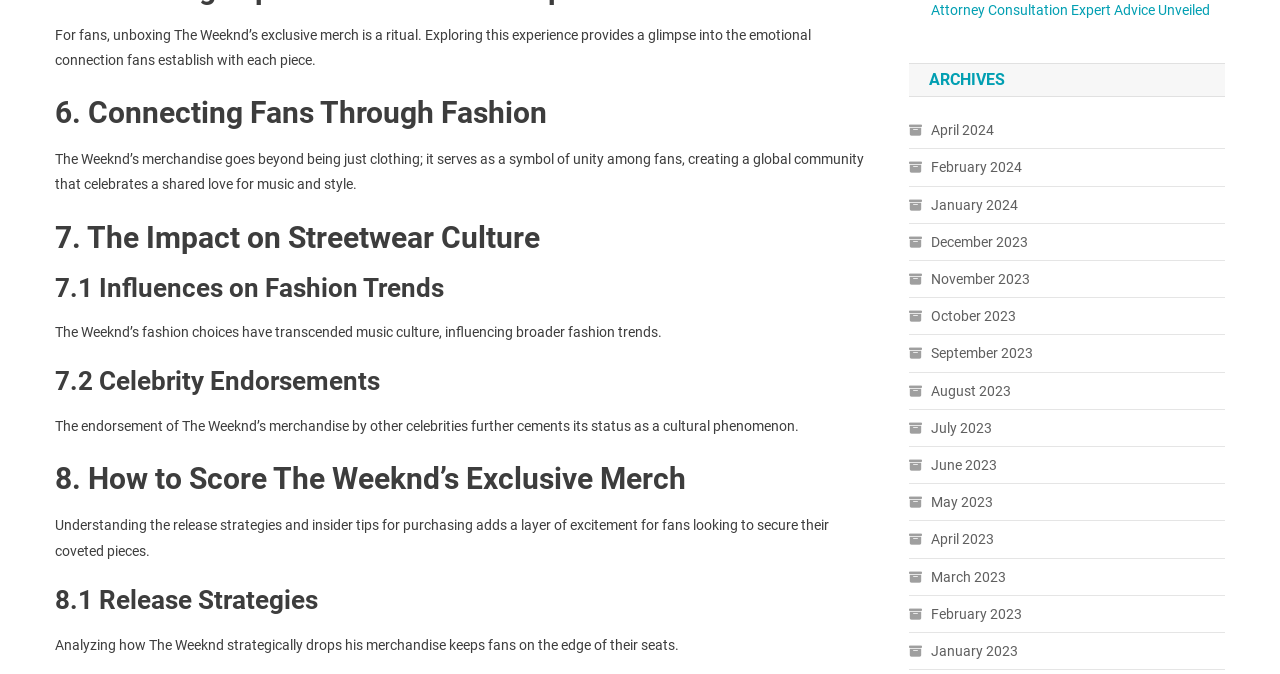Provide a one-word or one-phrase answer to the question:
How do celebrities influence The Weeknd's merchandise?

Through endorsements